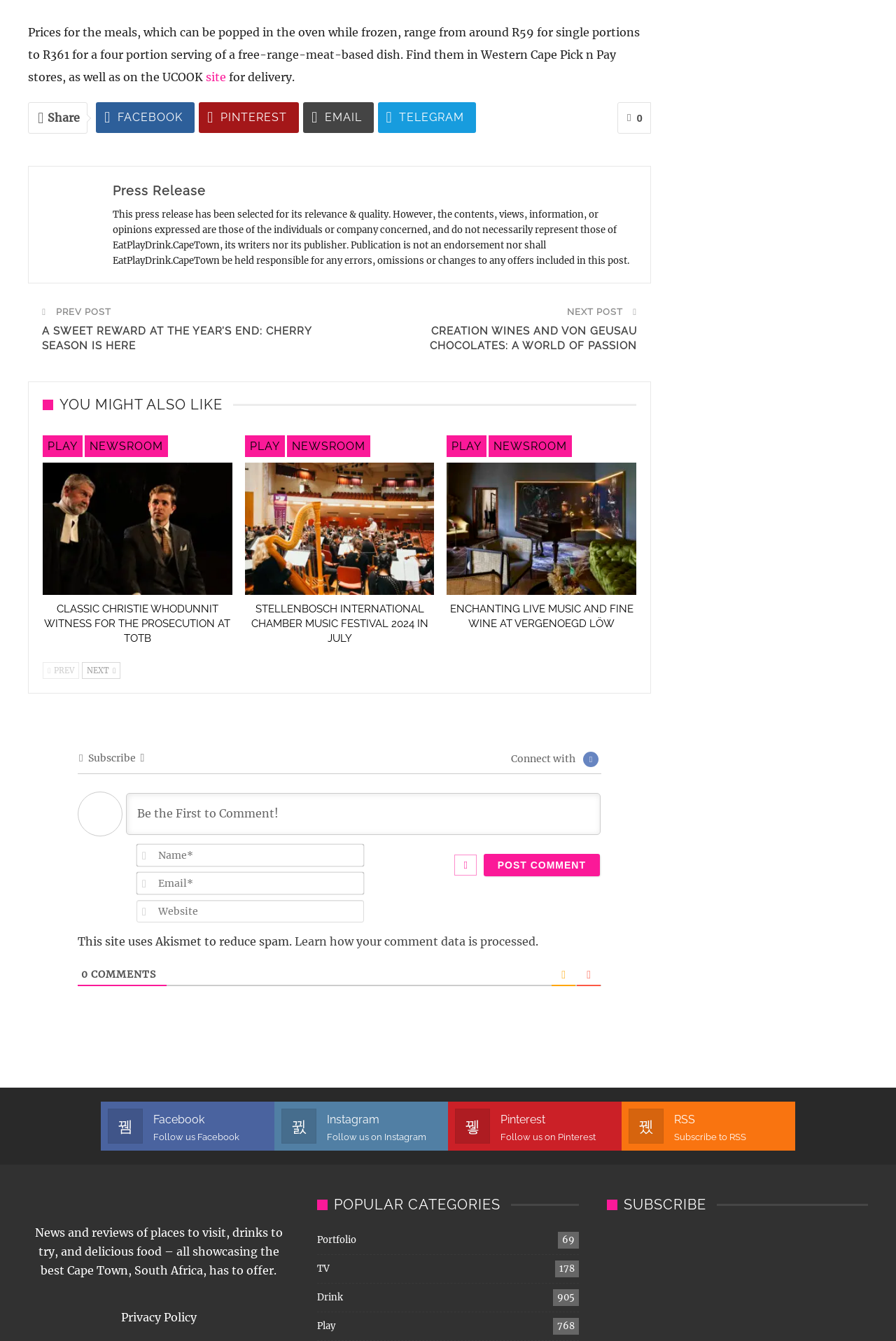What is the purpose of the Akismet tool?
Provide a detailed answer to the question using information from the image.

The purpose of the Akismet tool can be found at the bottom of the webpage, which states that 'This site uses Akismet to reduce spam.' This implies that the tool is used to prevent or minimize spam comments on the website.